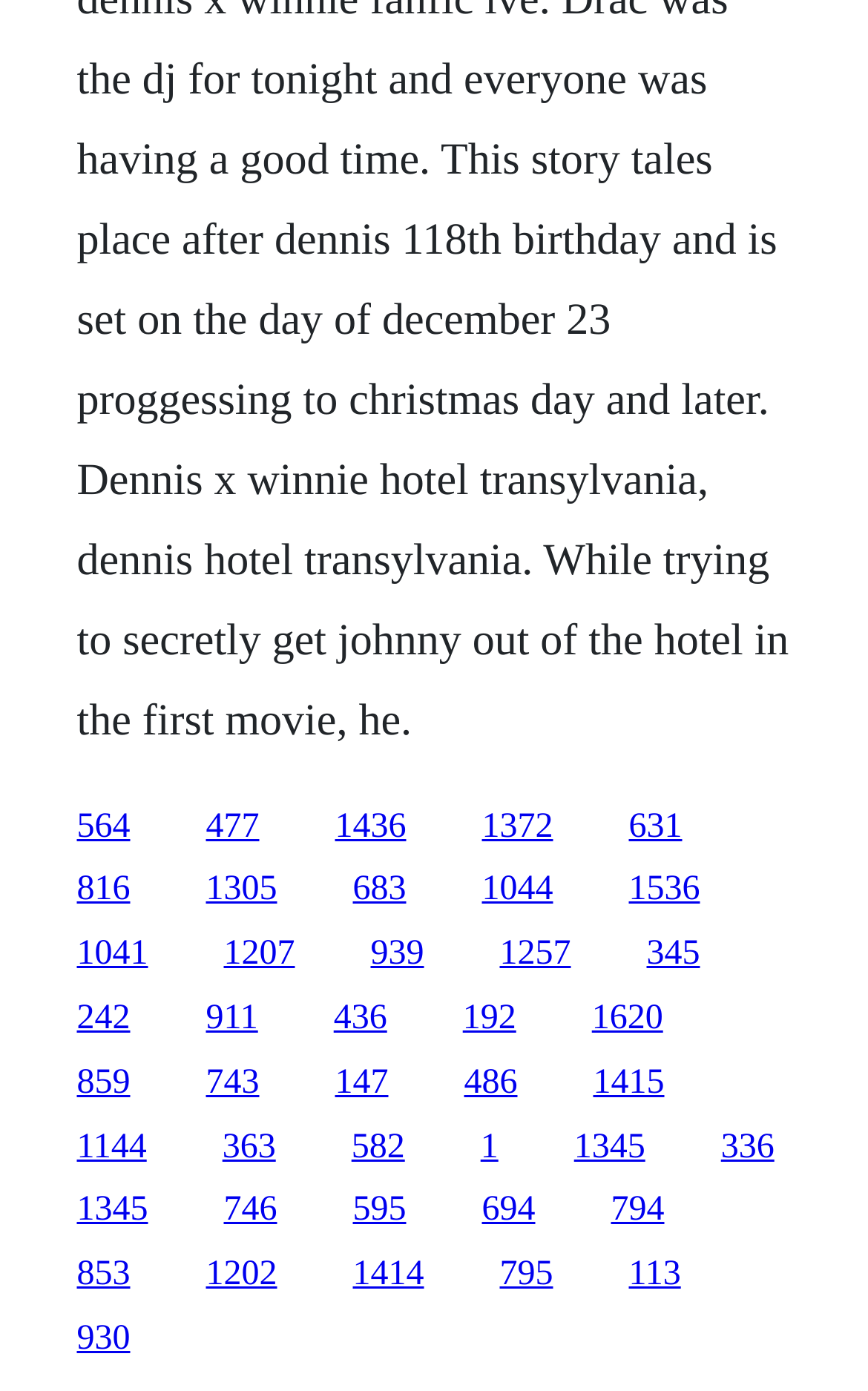Answer in one word or a short phrase: 
What is the total number of links on the webpage?

30